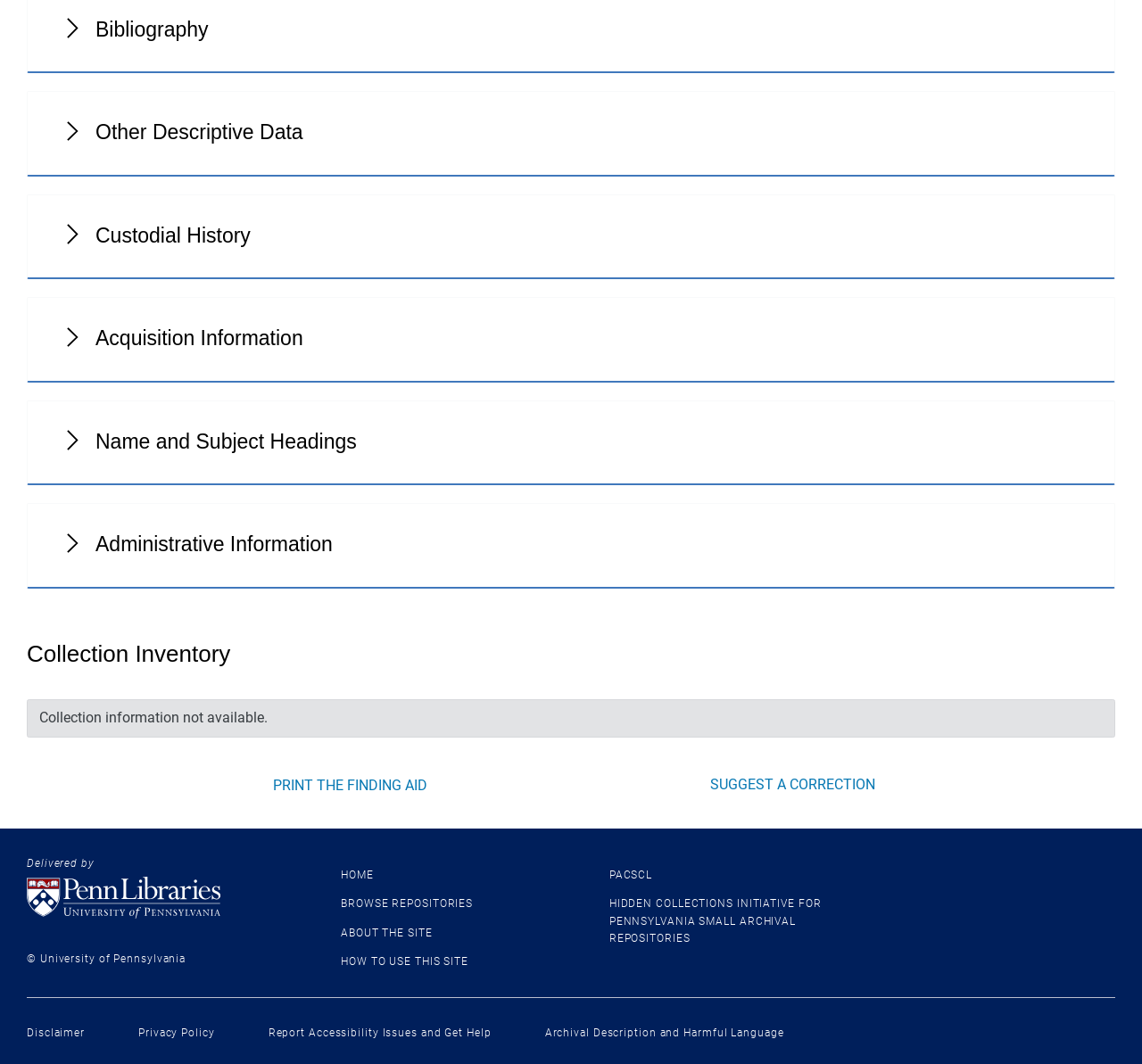Locate the bounding box coordinates of the segment that needs to be clicked to meet this instruction: "Expand Other Descriptive Data".

[0.023, 0.086, 0.977, 0.166]